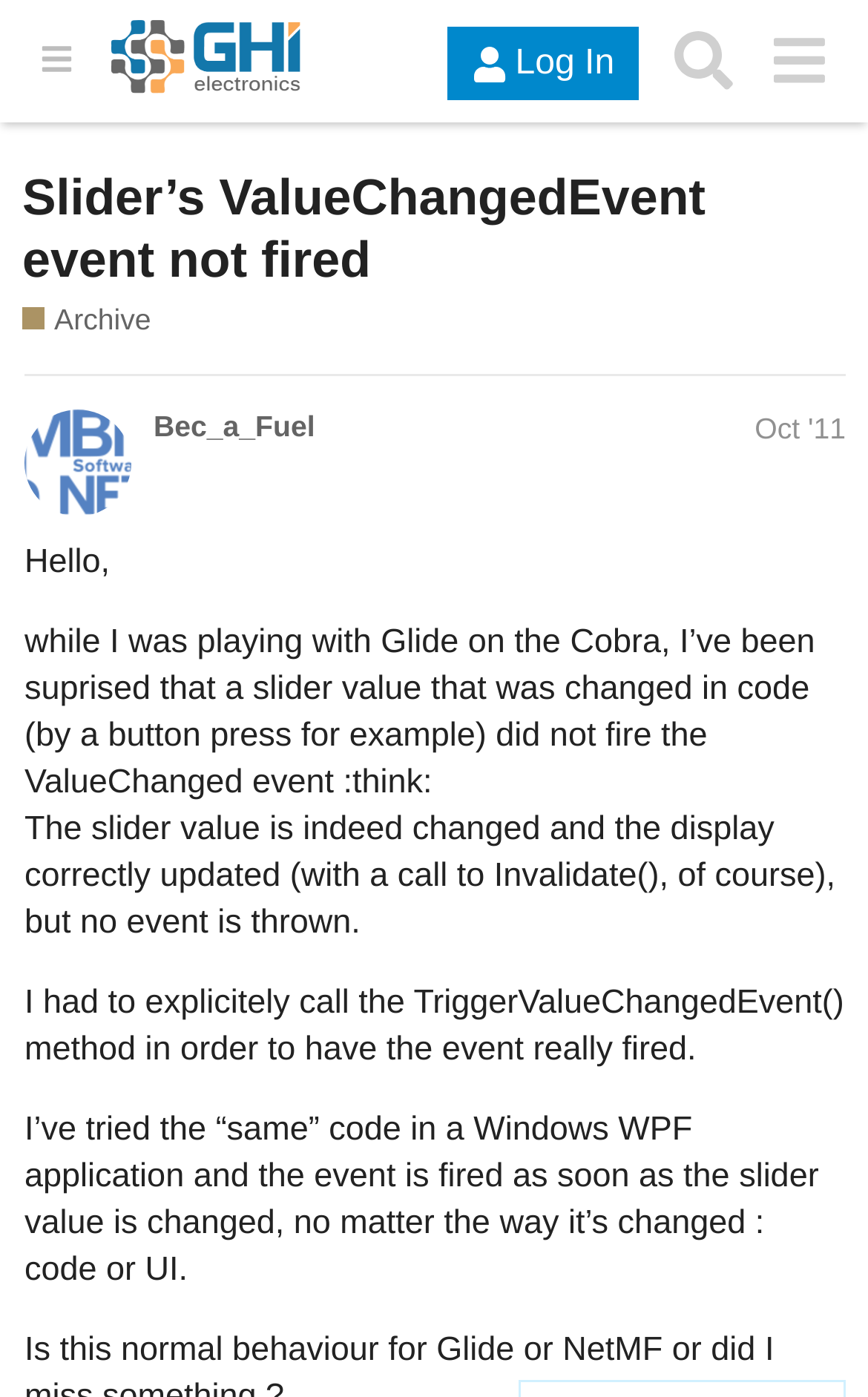Please find the main title text of this webpage.

Slider’s ValueChangedEvent event not fired